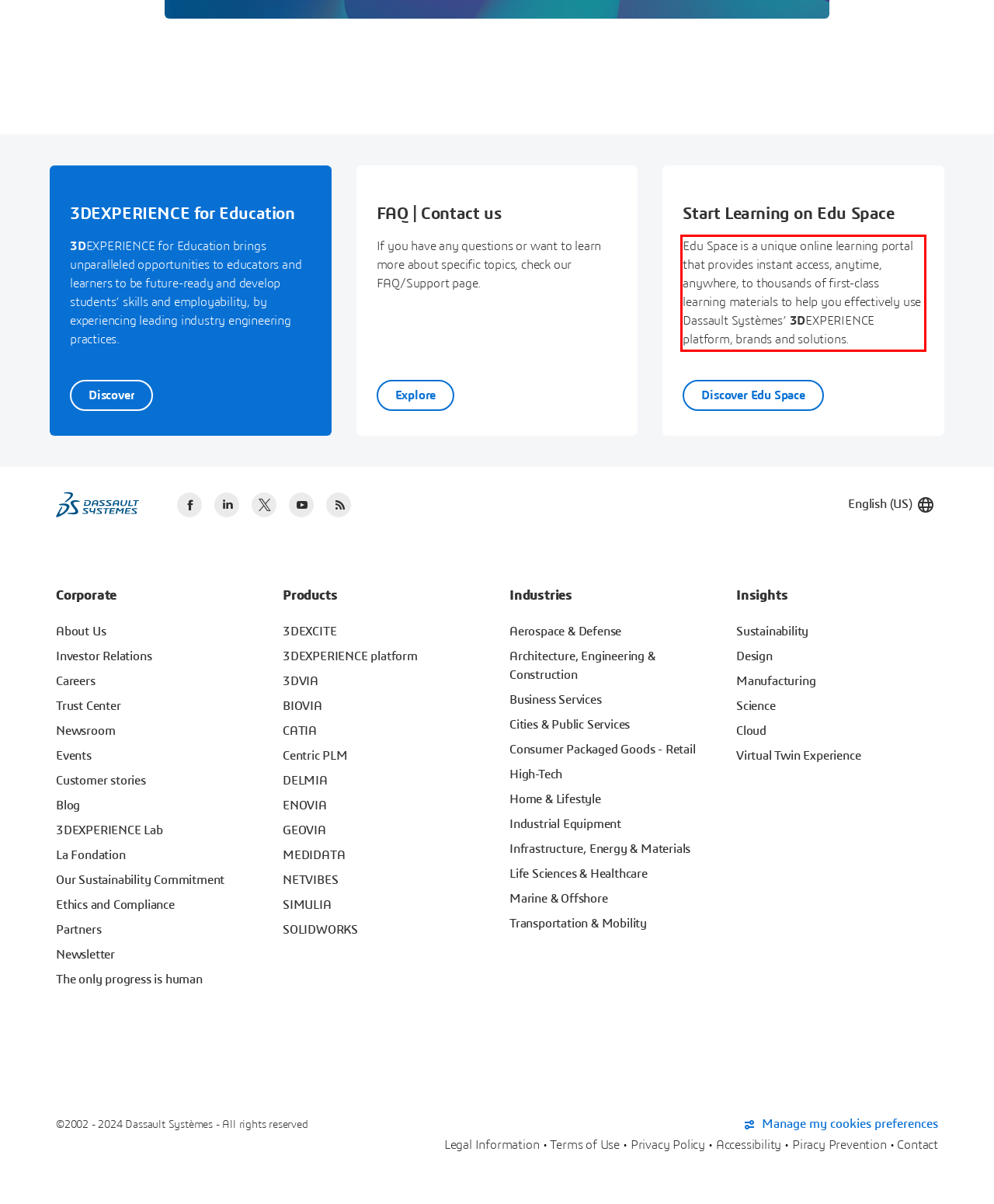Identify the text inside the red bounding box on the provided webpage screenshot by performing OCR.

Edu Space is a unique online learning portal that provides instant access, anytime, anywhere, to thousands of first-class learning materials to help you effectively use Dassault Systèmes’ 3DEXPERIENCE platform, brands and solutions.